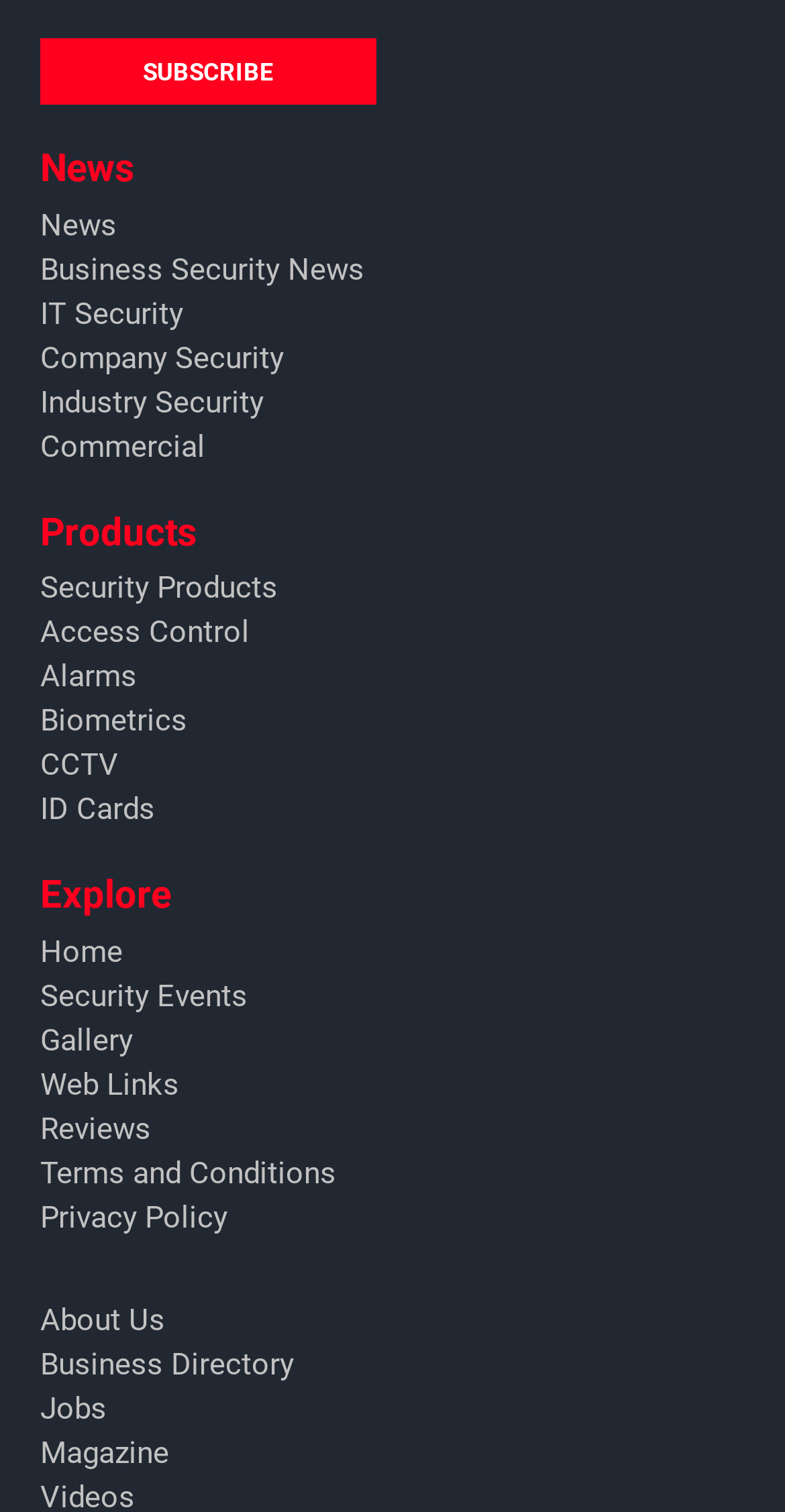Please identify the bounding box coordinates of the element that needs to be clicked to perform the following instruction: "Read the latest news".

[0.051, 0.135, 0.149, 0.163]